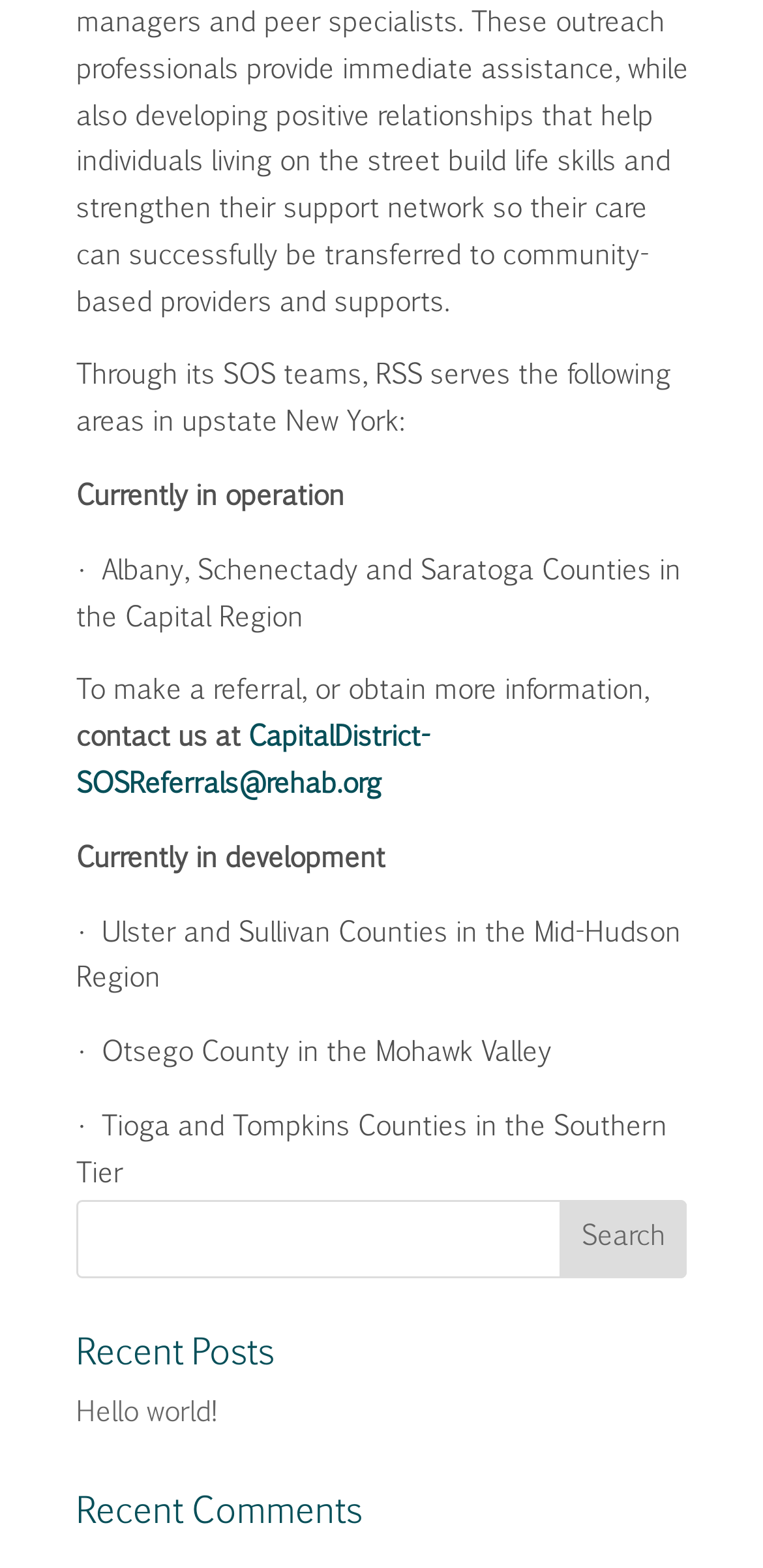Please determine the bounding box coordinates for the UI element described as: "value="Search"".

[0.734, 0.765, 0.9, 0.815]